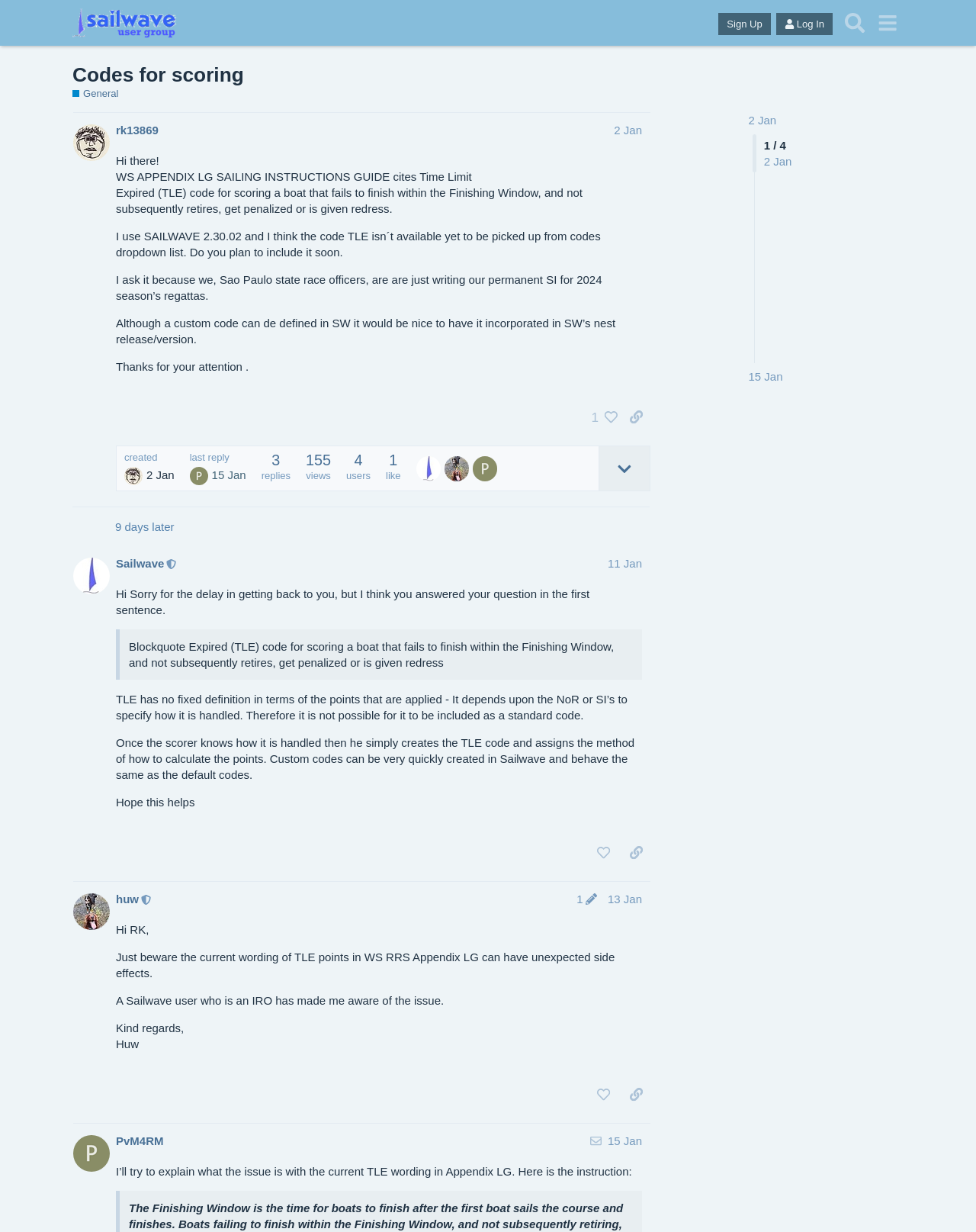How many people liked the first post?
Look at the image and construct a detailed response to the question.

I found a button labeled '1 person liked this post. Click to view' in the first post, indicating that one person liked the post.